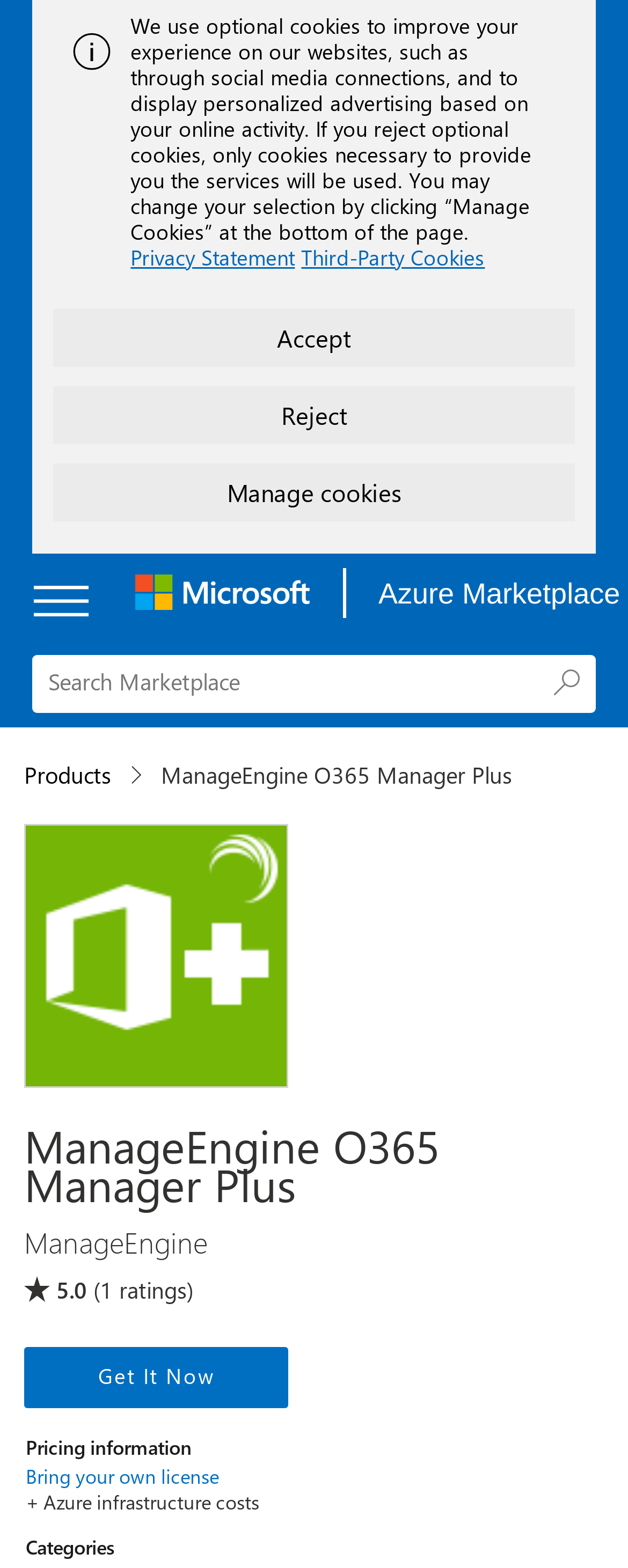Locate the bounding box of the user interface element based on this description: "Randy David | PUBLIC LIVES".

None